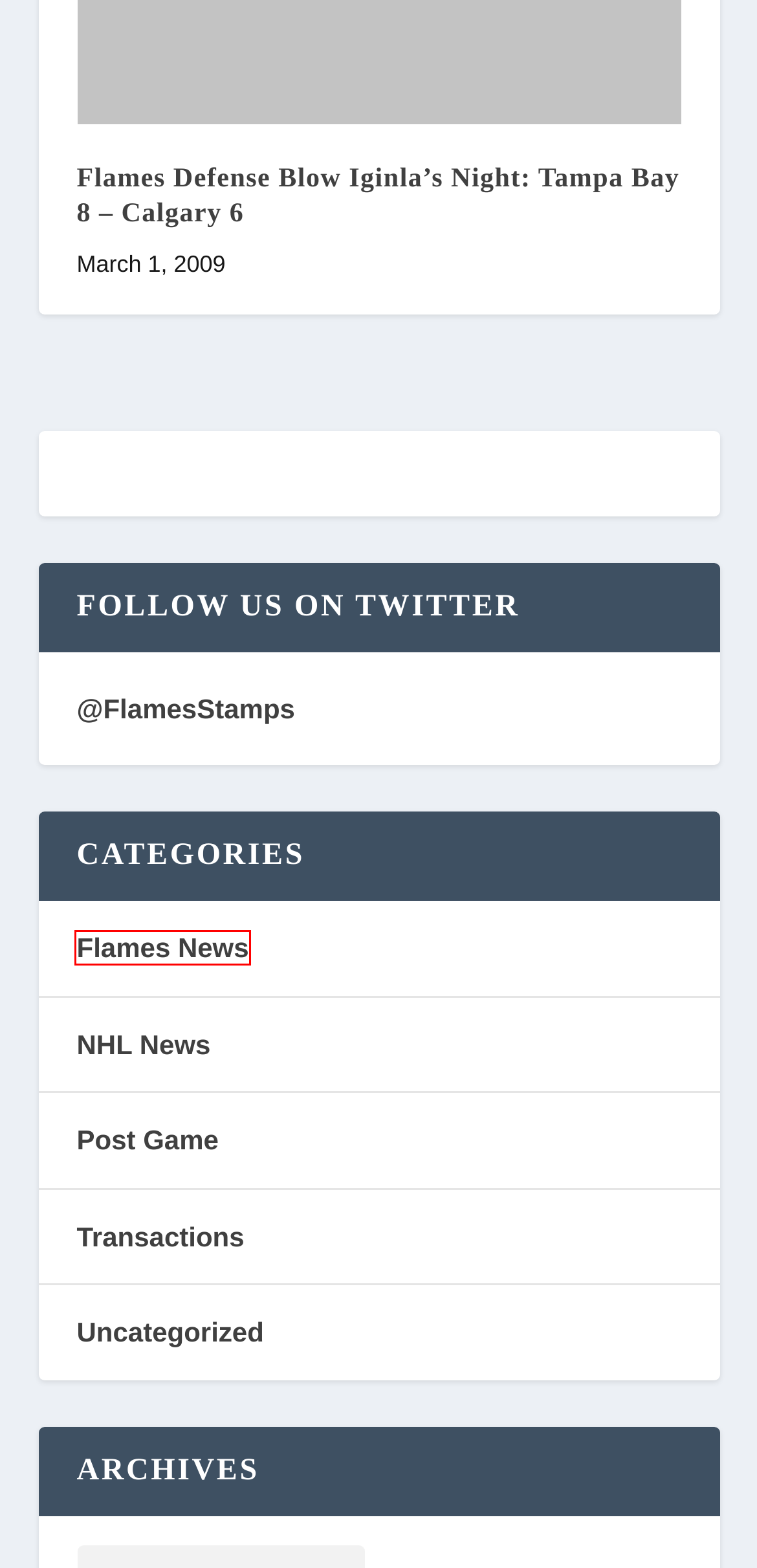Review the screenshot of a webpage containing a red bounding box around an element. Select the description that best matches the new webpage after clicking the highlighted element. The options are:
A. Paging Jarome Iginla: Calgary 3 - Columbus 4 (SO) - FlamesForum.com
B. Uncategorized Archives - FlamesForum.com: Fan Blog
C. Transactions Archives - FlamesForum.com: Fan Blog
D. Embarrassment. Calgary 1 - Columbus 4 - FlamesForum.com
E. Flames 2 - Phoenix 3 (OT) - FlamesForum.com
F. Flames News Archives - FlamesForum.com: Fan Blog
G. FlamesForum Sponsors - Contact Us
H. NHL News Archives - FlamesForum.com: Fan Blog

F